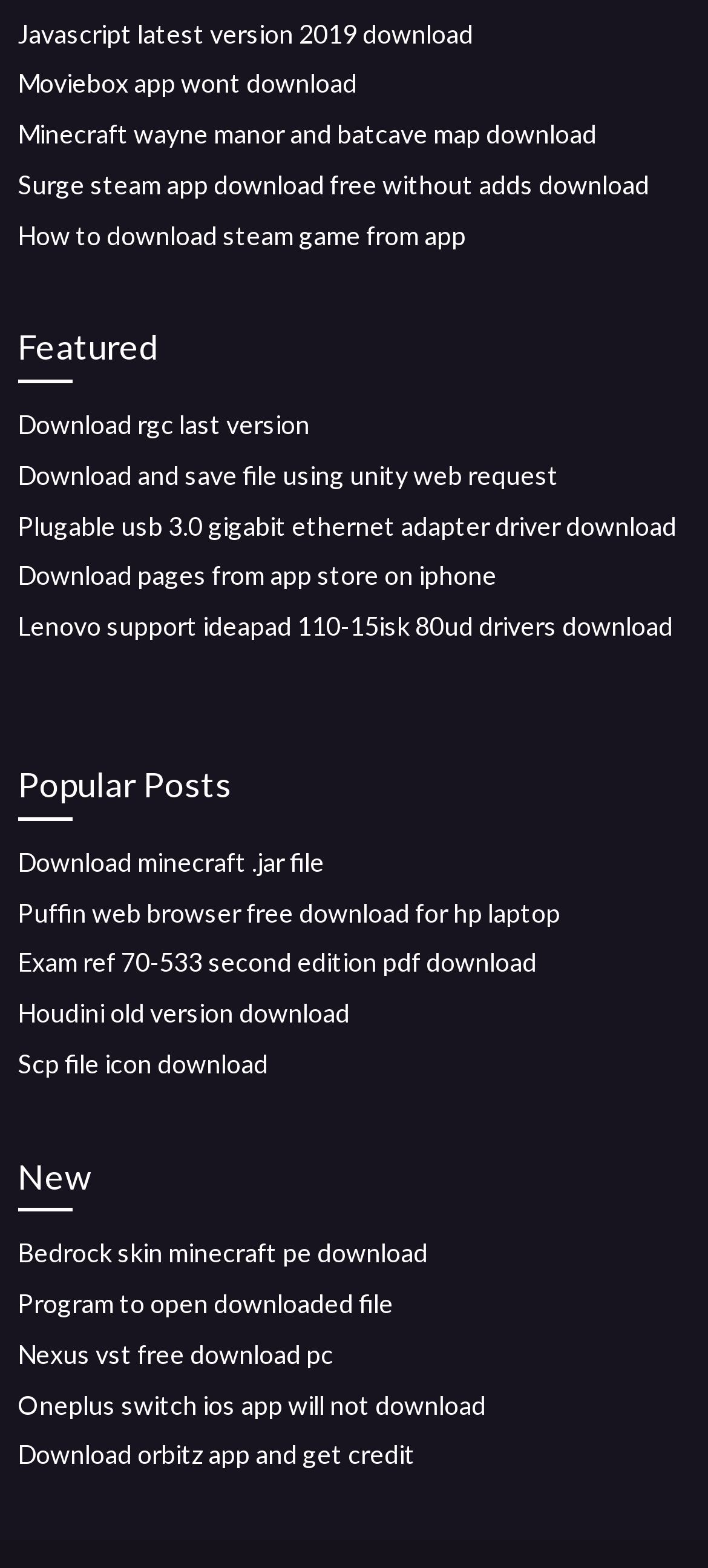How are the links organized on this webpage?
From the image, respond using a single word or phrase.

By categories